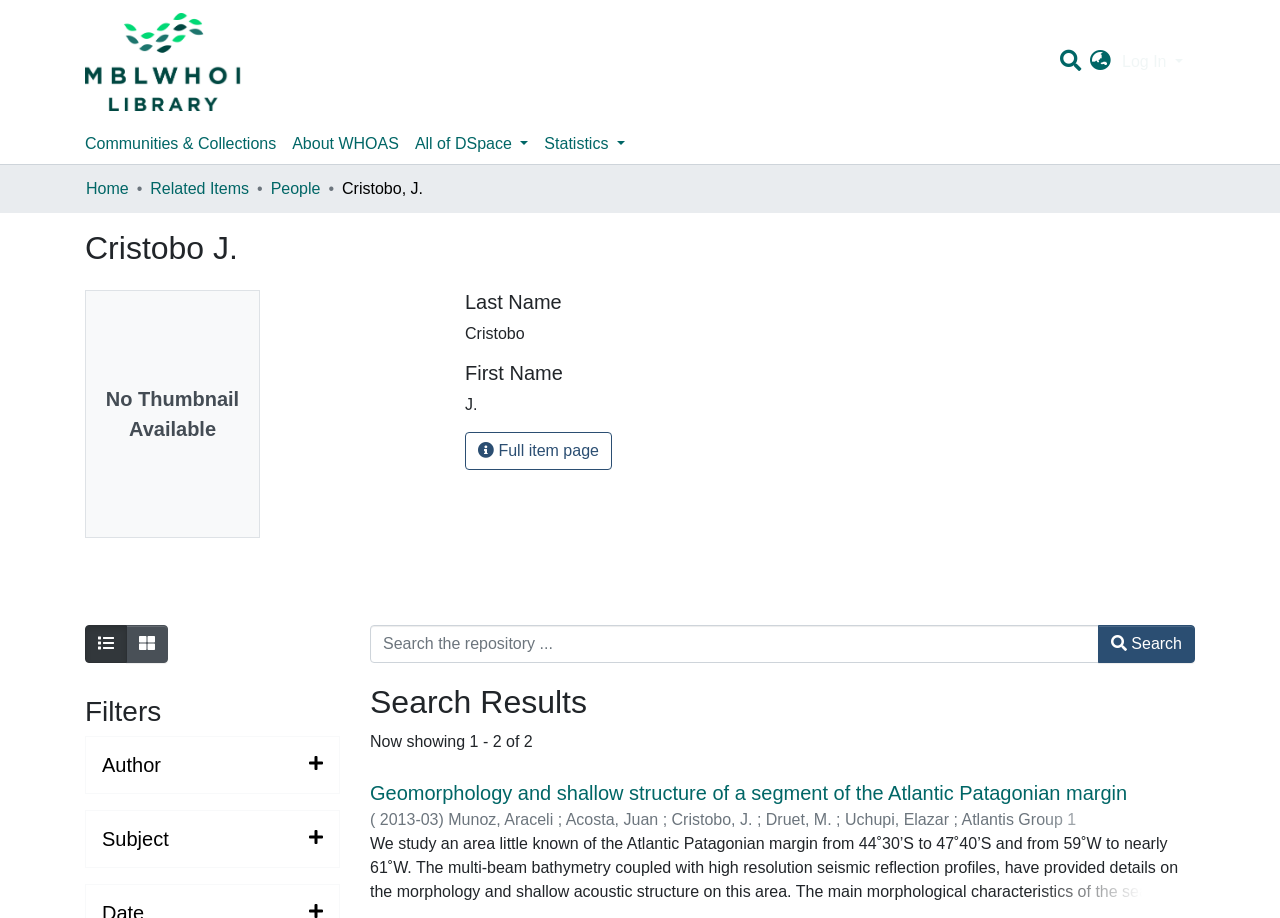Indicate the bounding box coordinates of the clickable region to achieve the following instruction: "Show as list."

[0.077, 0.692, 0.089, 0.709]